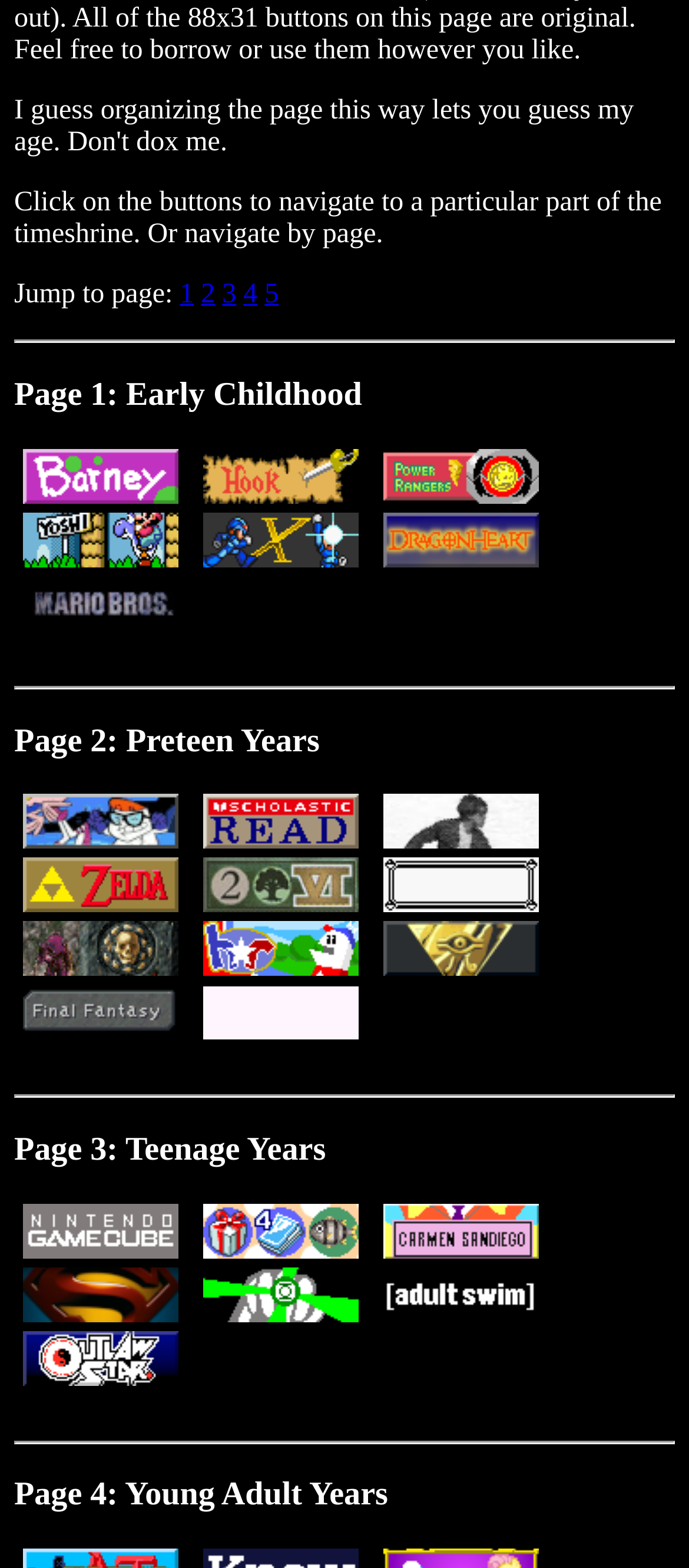Bounding box coordinates are given in the format (top-left x, top-left y, bottom-right x, bottom-right y). All values should be floating point numbers between 0 and 1. Provide the bounding box coordinate for the UI element described as: 4

[0.353, 0.179, 0.374, 0.198]